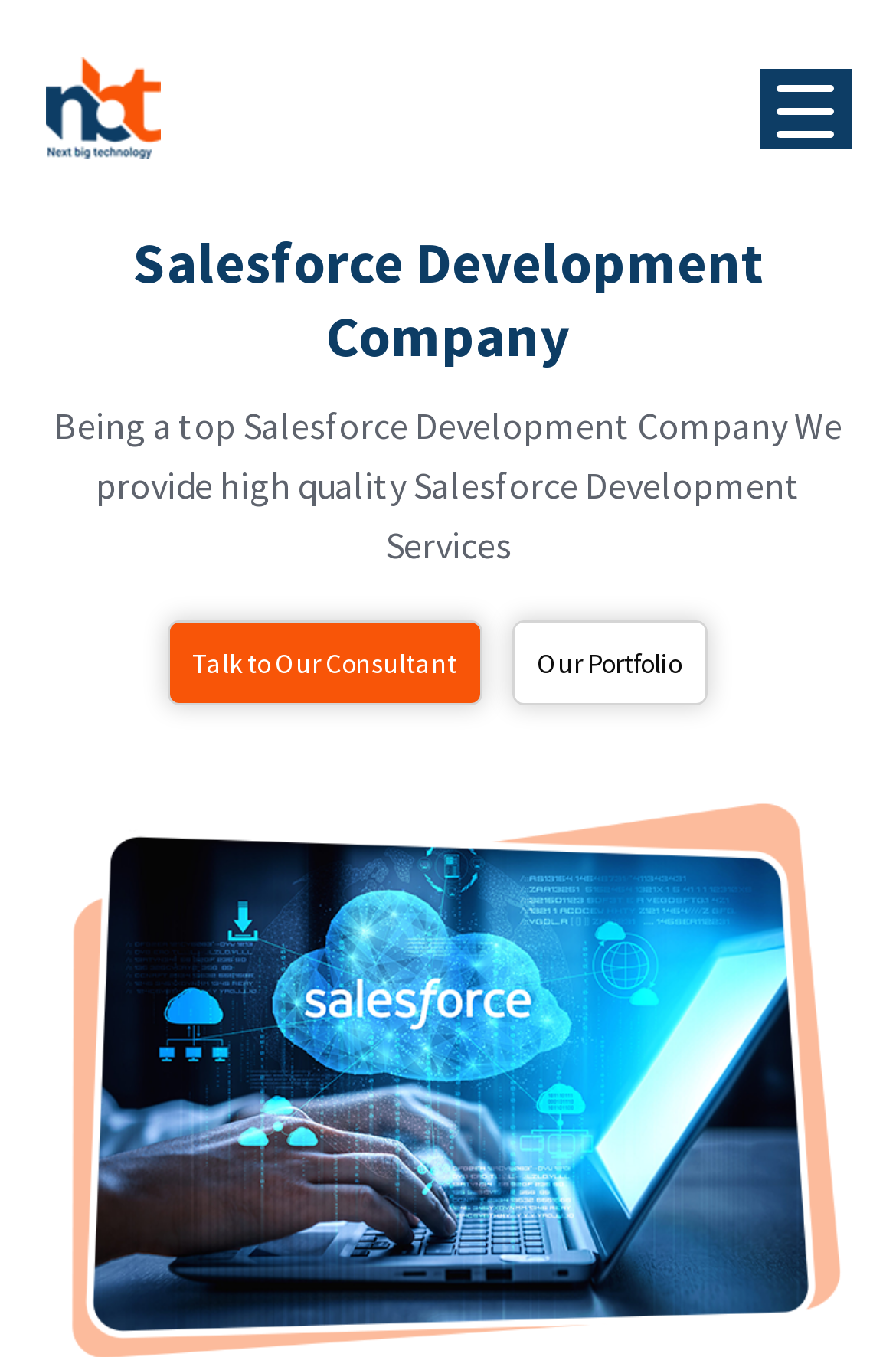Based on the element description: "Talk to Our Consultant", identify the UI element and provide its bounding box coordinates. Use four float numbers between 0 and 1, [left, top, right, bottom].

[0.186, 0.456, 0.537, 0.519]